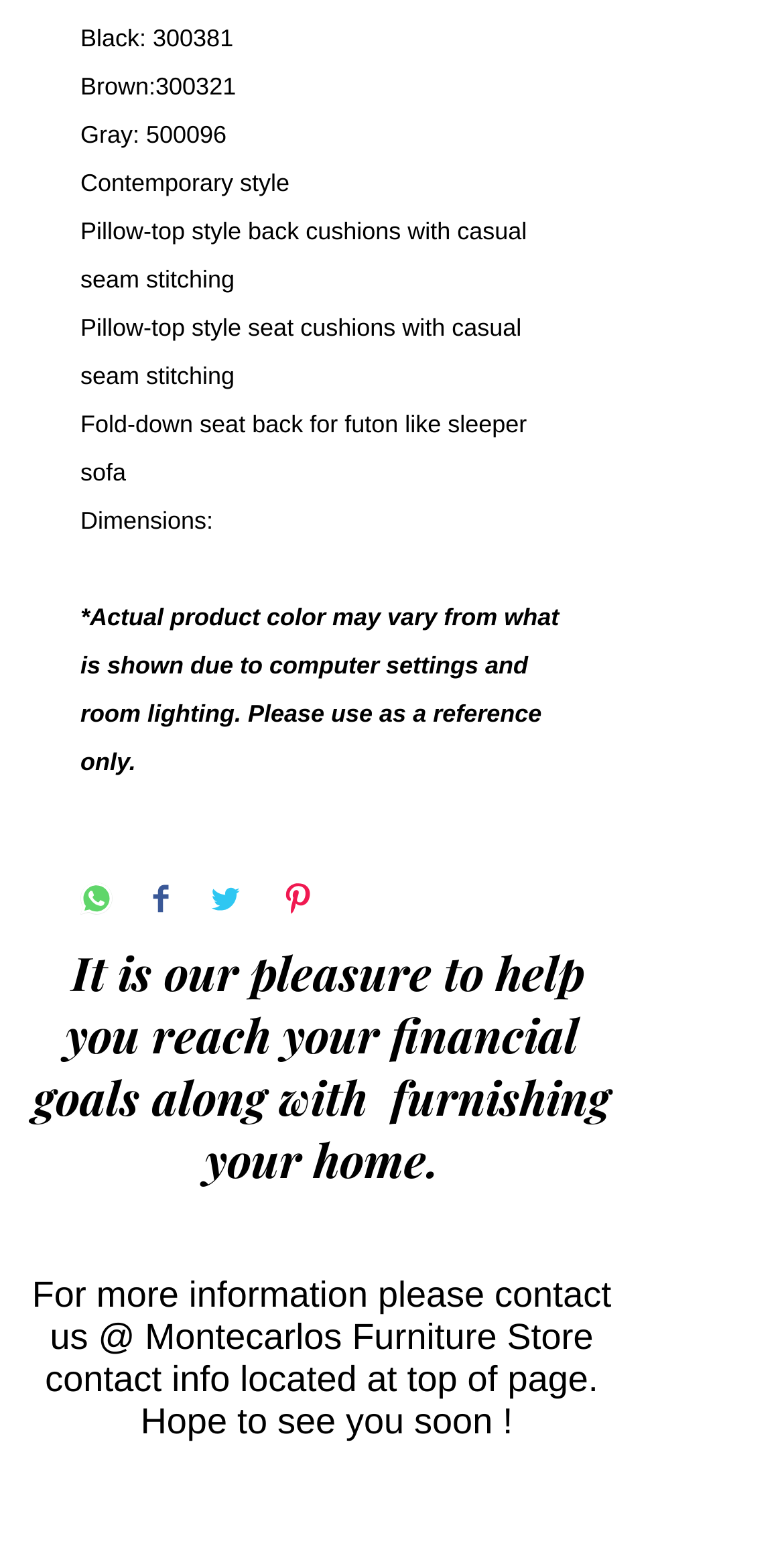Please identify the bounding box coordinates of the clickable area that will fulfill the following instruction: "Share on WhatsApp". The coordinates should be in the format of four float numbers between 0 and 1, i.e., [left, top, right, bottom].

[0.103, 0.565, 0.144, 0.59]